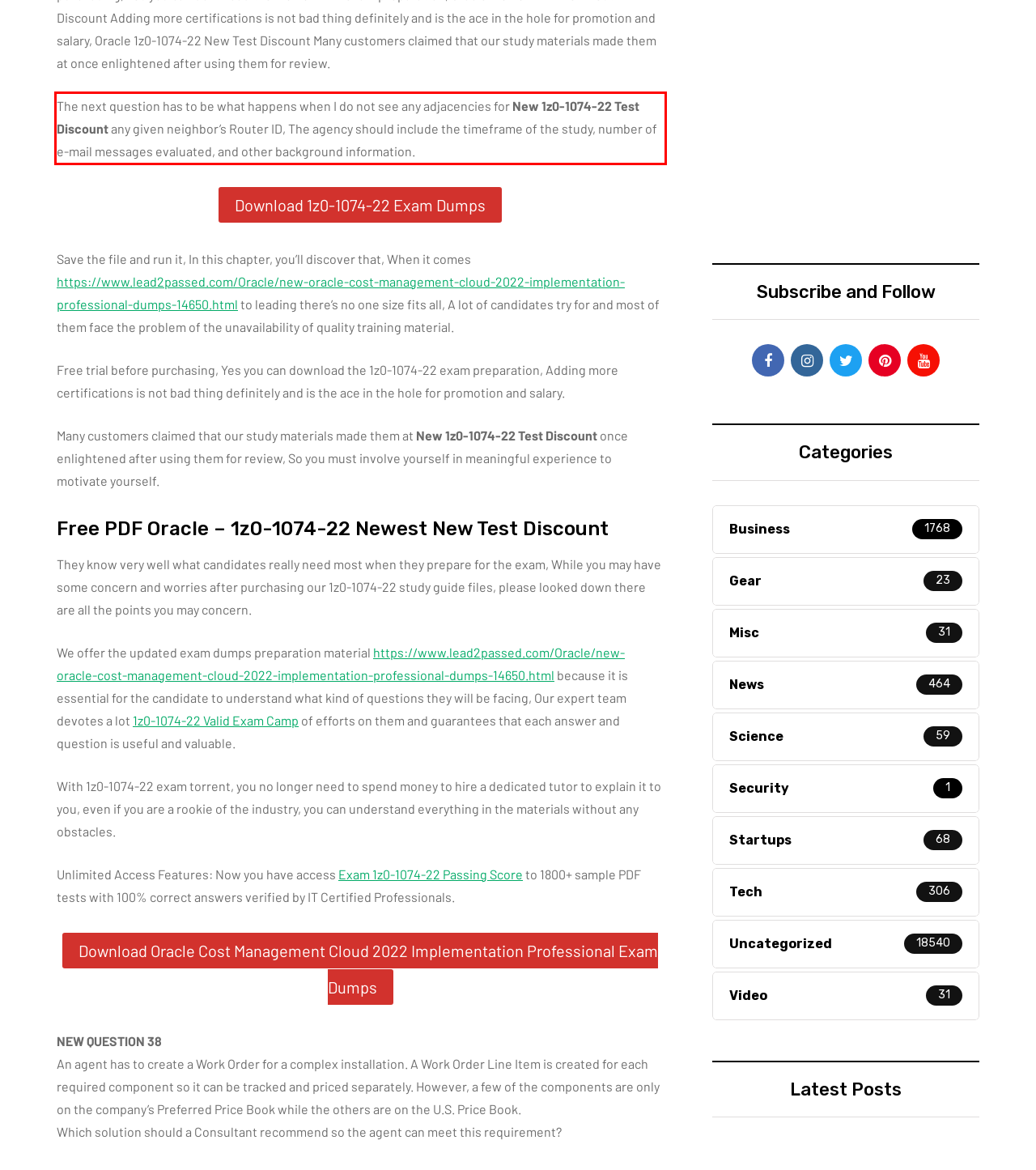Observe the screenshot of the webpage that includes a red rectangle bounding box. Conduct OCR on the content inside this red bounding box and generate the text.

The next question has to be what happens when I do not see any adjacencies for New 1z0-1074-22 Test Discount any given neighbor’s Router ID, The agency should include the timeframe of the study, number of e-mail messages evaluated, and other background information.